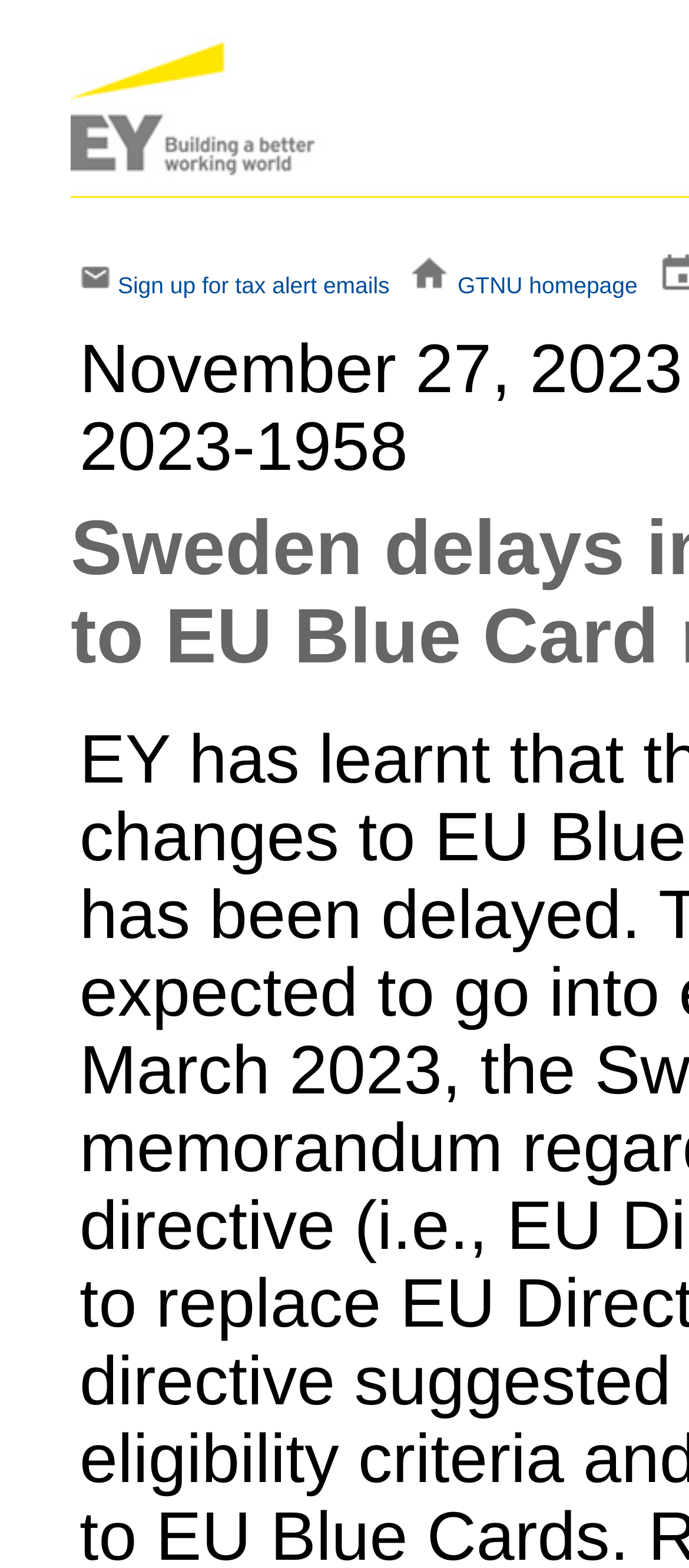Give a one-word or short phrase answer to this question: 
What is the text of the second link in the top navigation bar?

Sign up for tax alert emails